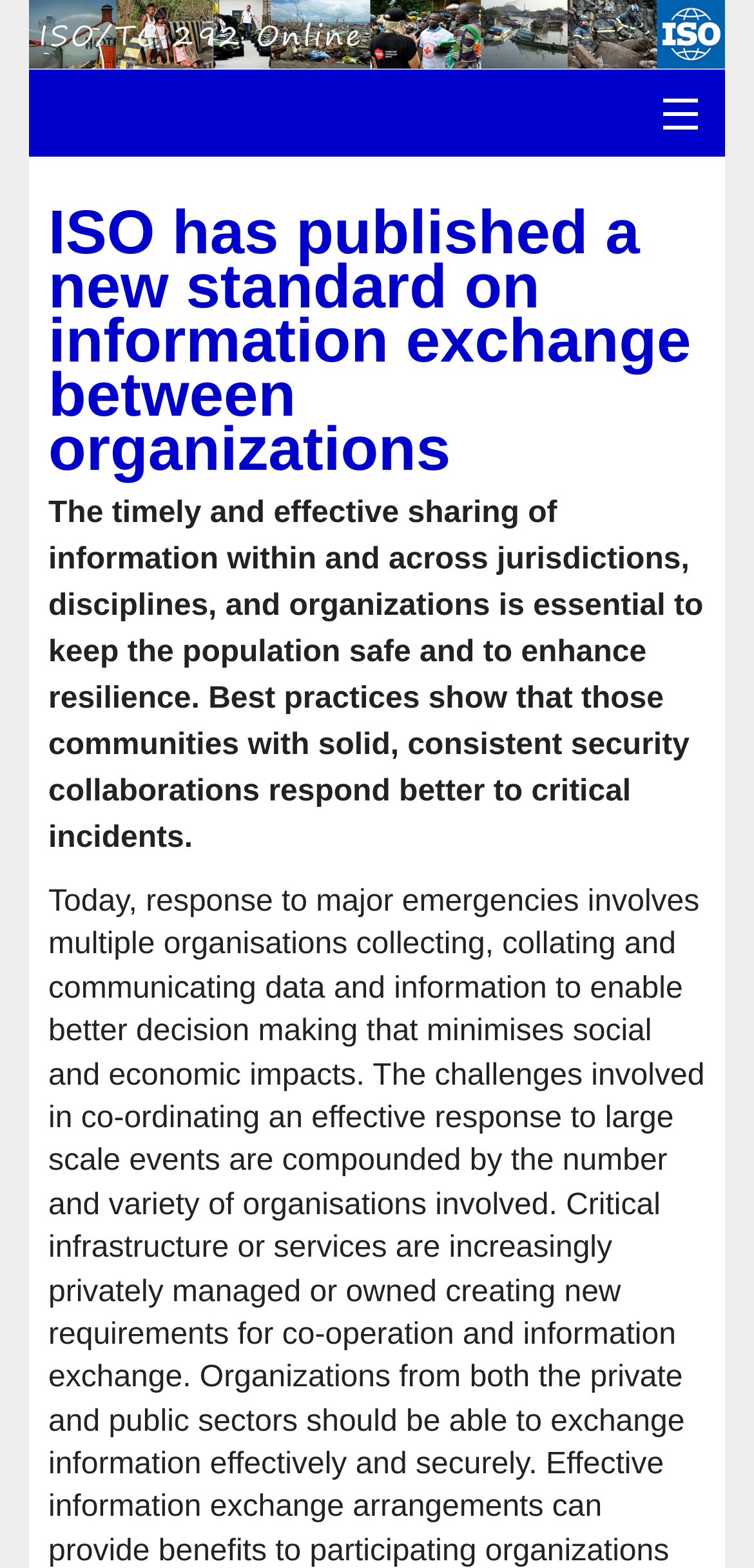What is the purpose of information exchange between organizations?
Refer to the screenshot and respond with a concise word or phrase.

To keep the population safe